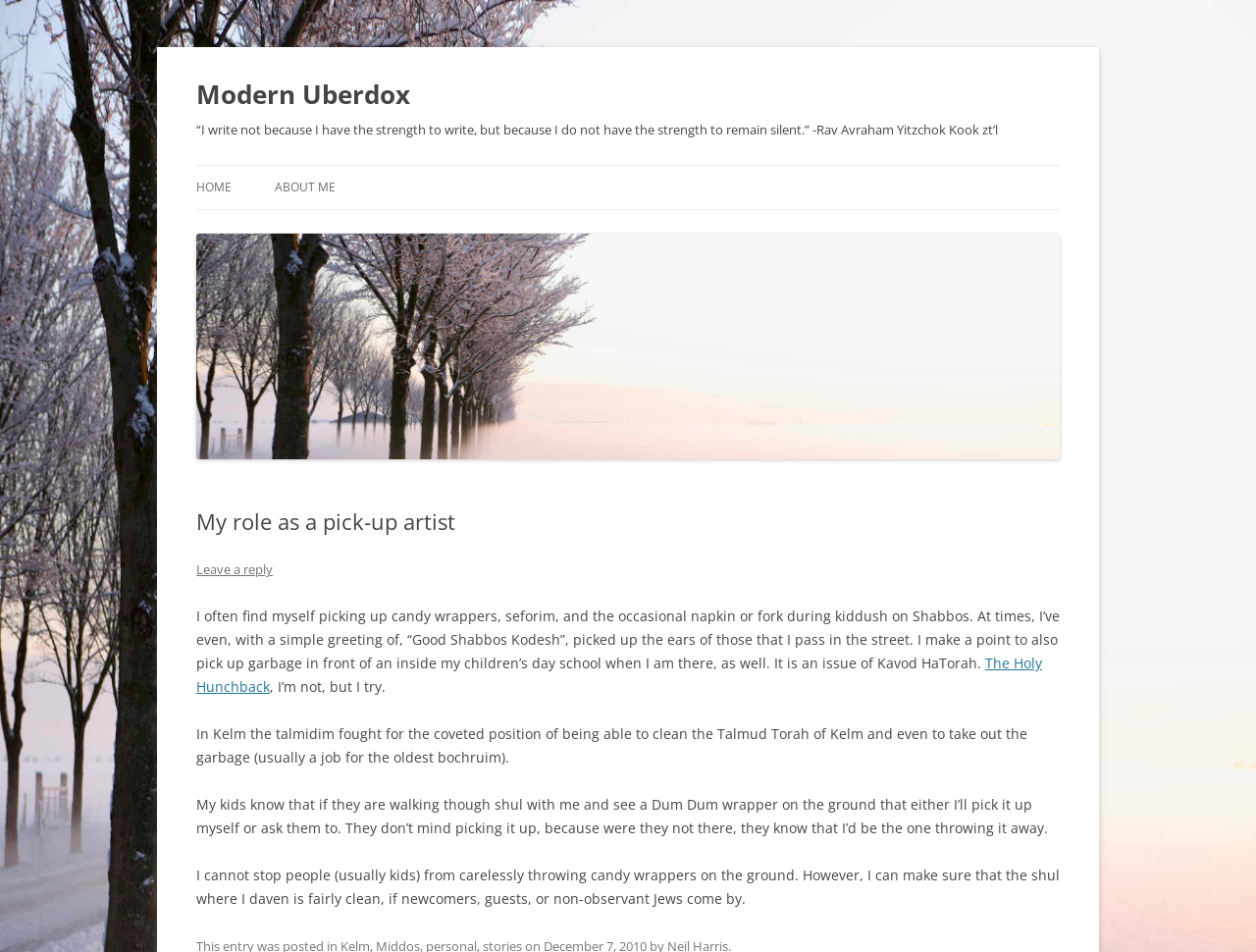Determine the bounding box coordinates for the area that needs to be clicked to fulfill this task: "Click the 'Modern Uberdox' link at the top". The coordinates must be given as four float numbers between 0 and 1, i.e., [left, top, right, bottom].

[0.156, 0.074, 0.327, 0.124]